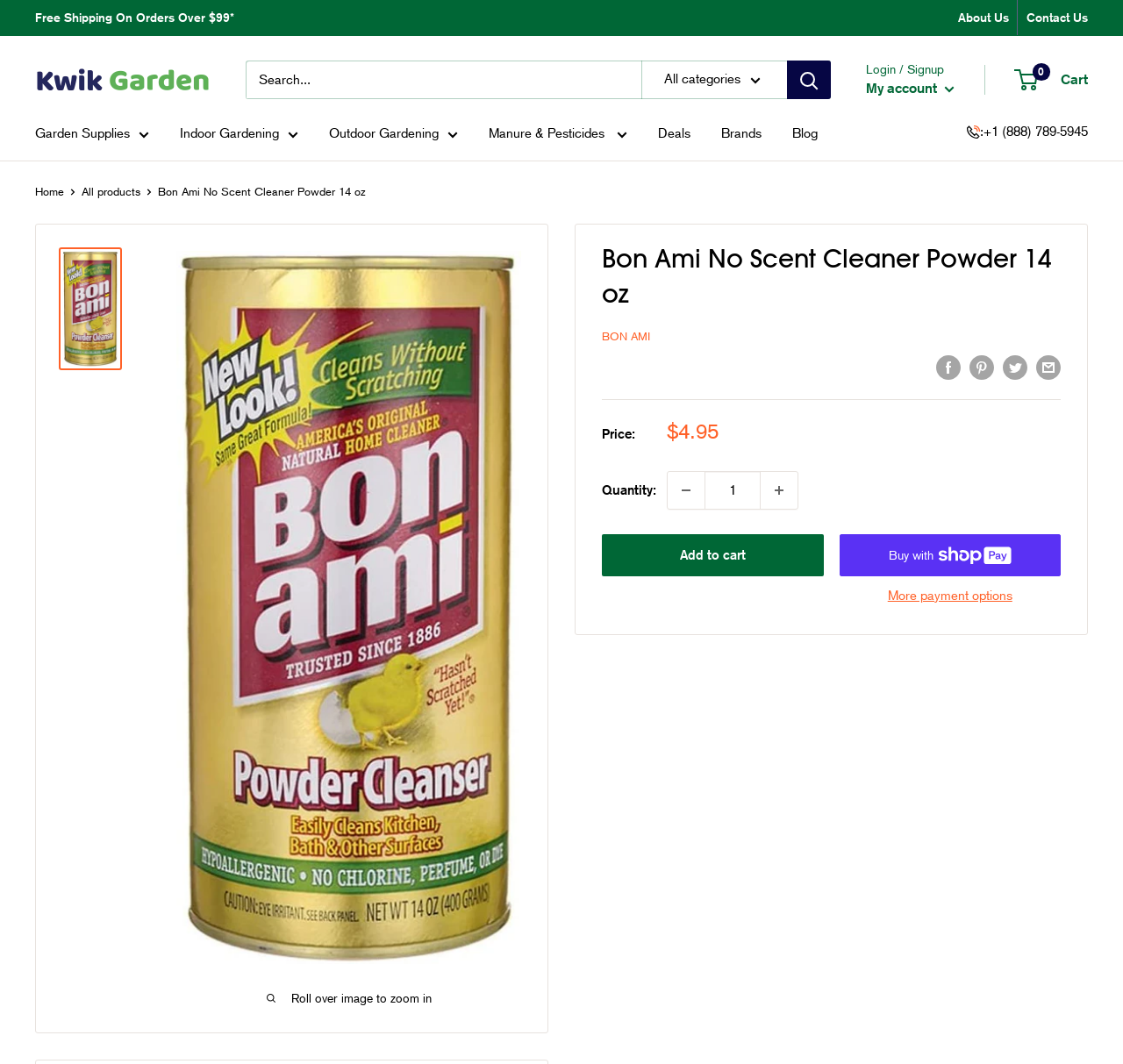Find the bounding box coordinates of the element to click in order to complete this instruction: "View the privacy policy". The bounding box coordinates must be four float numbers between 0 and 1, denoted as [left, top, right, bottom].

None